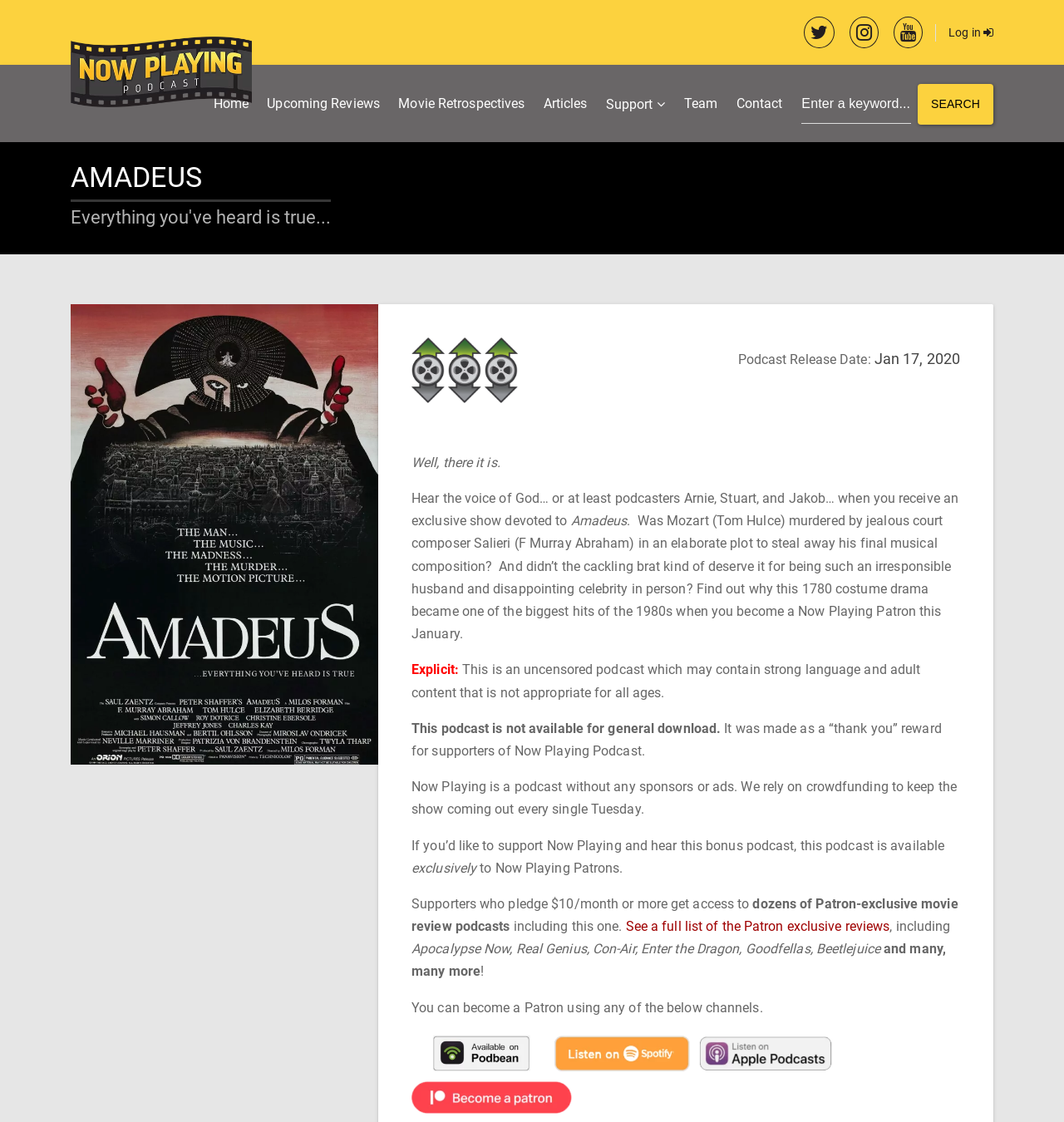Refer to the image and provide an in-depth answer to the question: 
What is the release date of the podcast?

The release date of the podcast can be found in the heading 'Jan 17, 2020' which is located below the 'Podcast Release Date:' text.